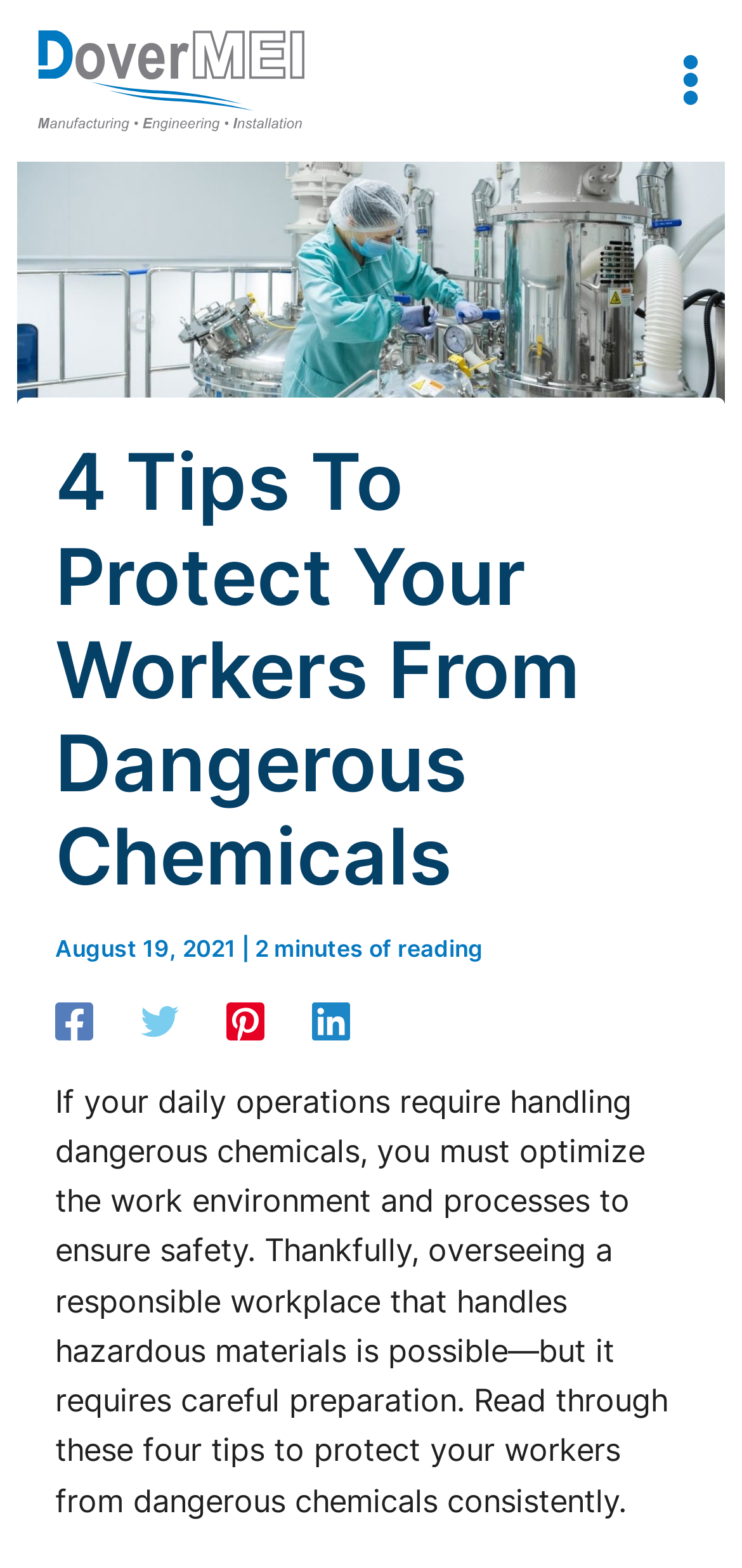Respond with a single word or phrase to the following question:
What is the date of the article?

August 19, 2021